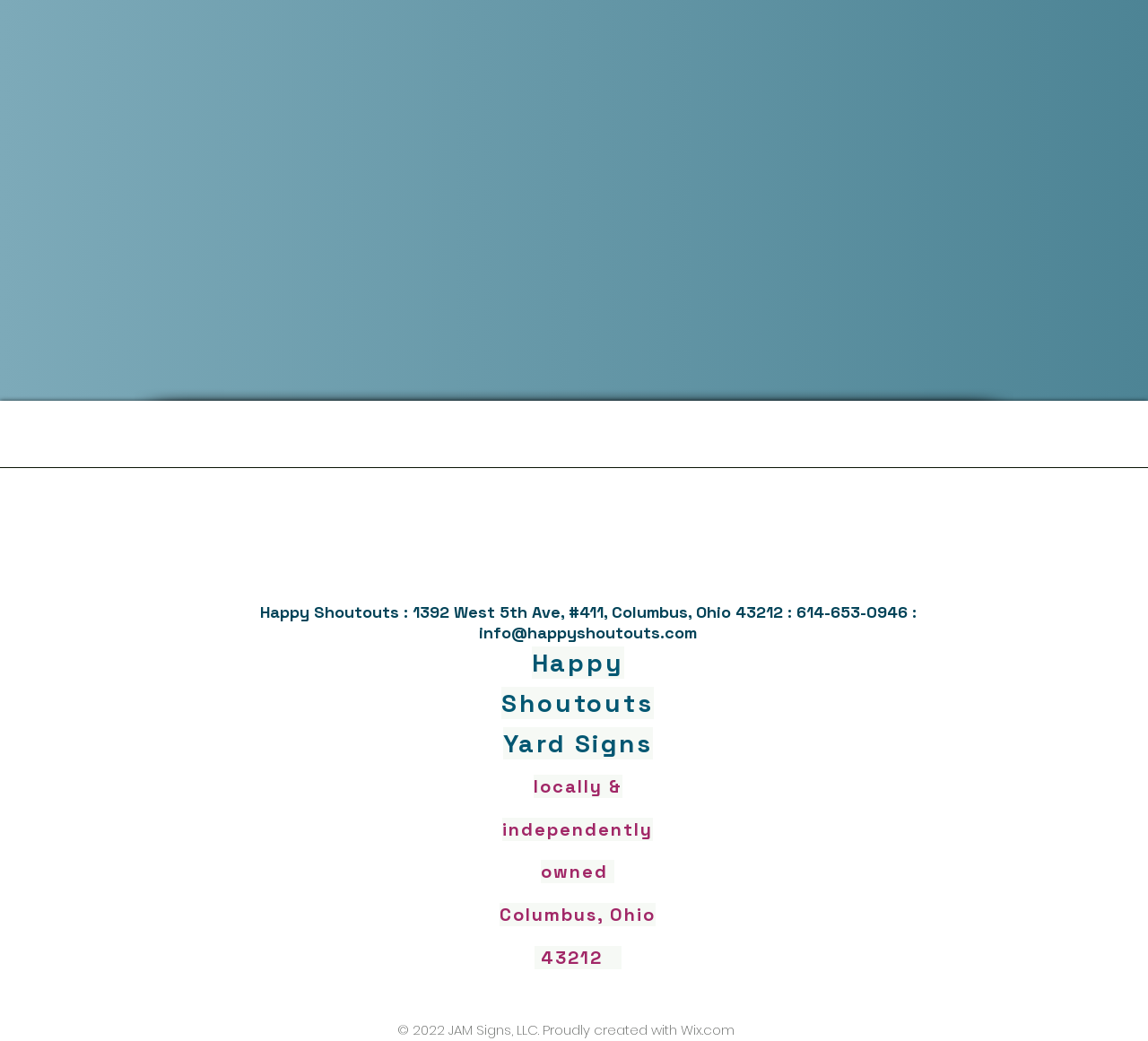Provide your answer to the question using just one word or phrase: What is the zip code of Happy Shoutouts' address?

43212